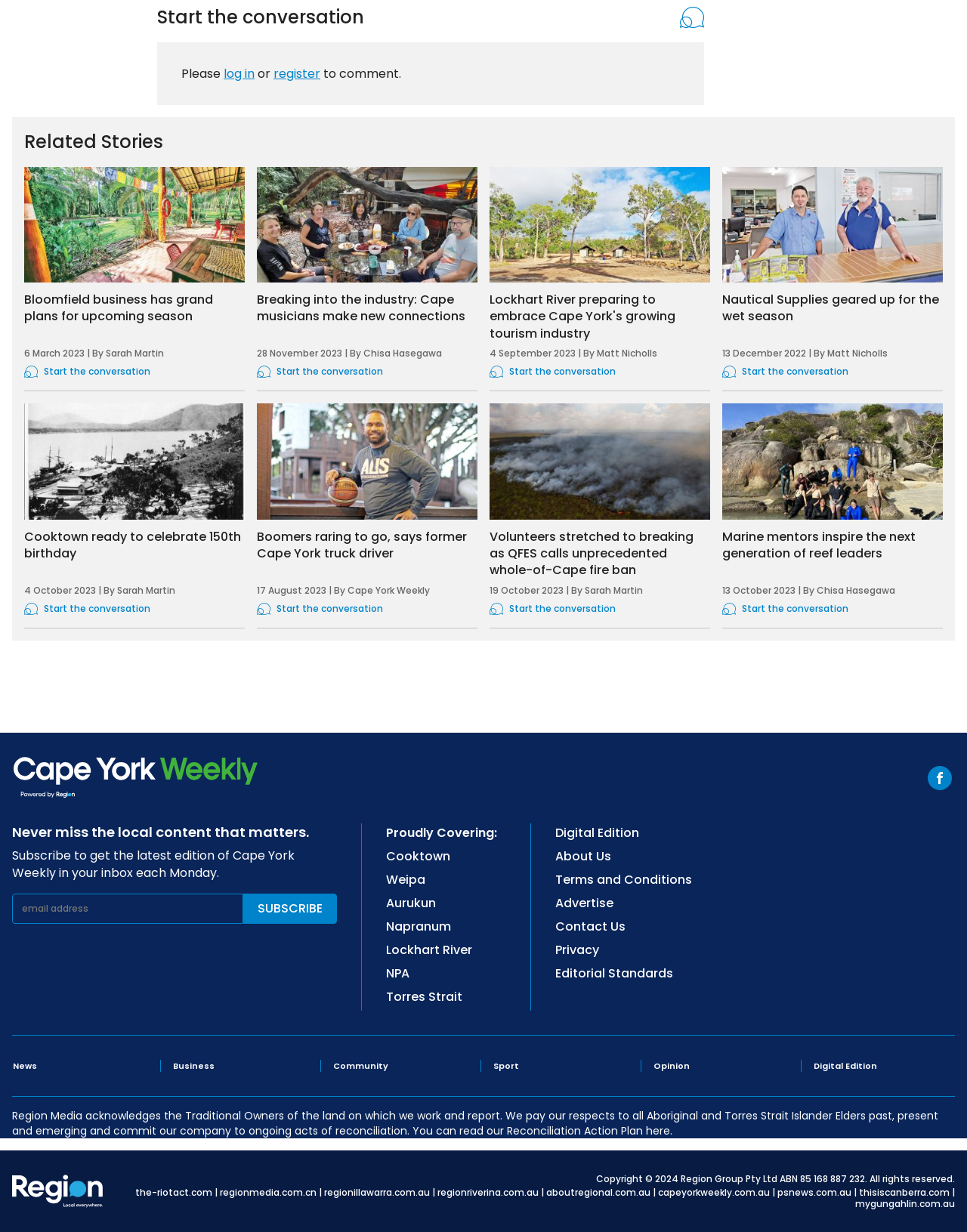What is the title of the first related story?
Examine the image closely and answer the question with as much detail as possible.

I looked at the first heading in the 'Related Stories' section, which is 'Bloomfield business has grand plans for upcoming season'.